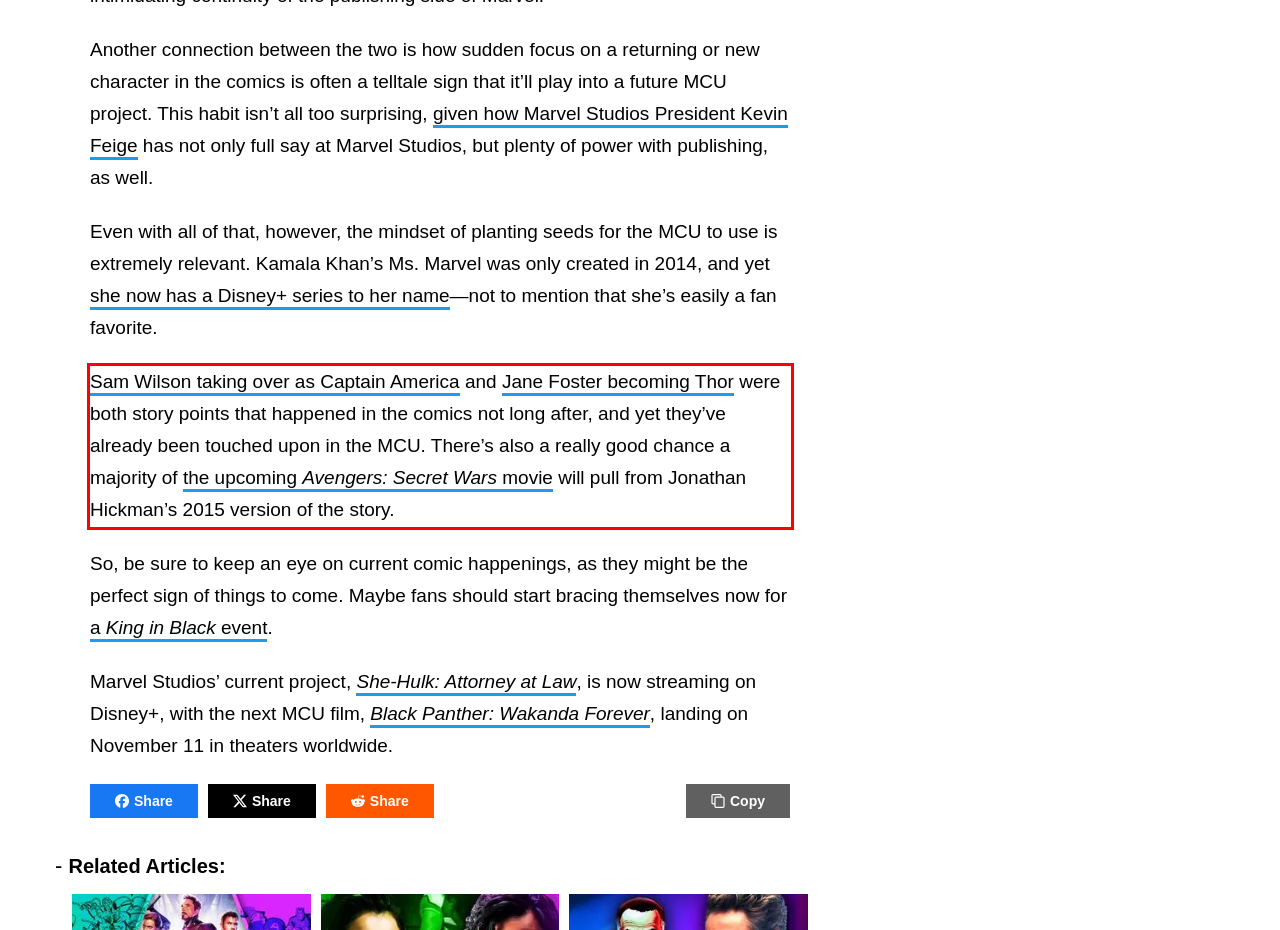You have a screenshot of a webpage with a red bounding box. Use OCR to generate the text contained within this red rectangle.

Sam Wilson taking over as Captain America and Jane Foster becoming Thor were both story points that happened in the comics not long after, and yet they’ve already been touched upon in the MCU. There’s also a really good chance a majority of the upcoming Avengers: Secret Wars movie will pull from Jonathan Hickman’s 2015 version of the story.